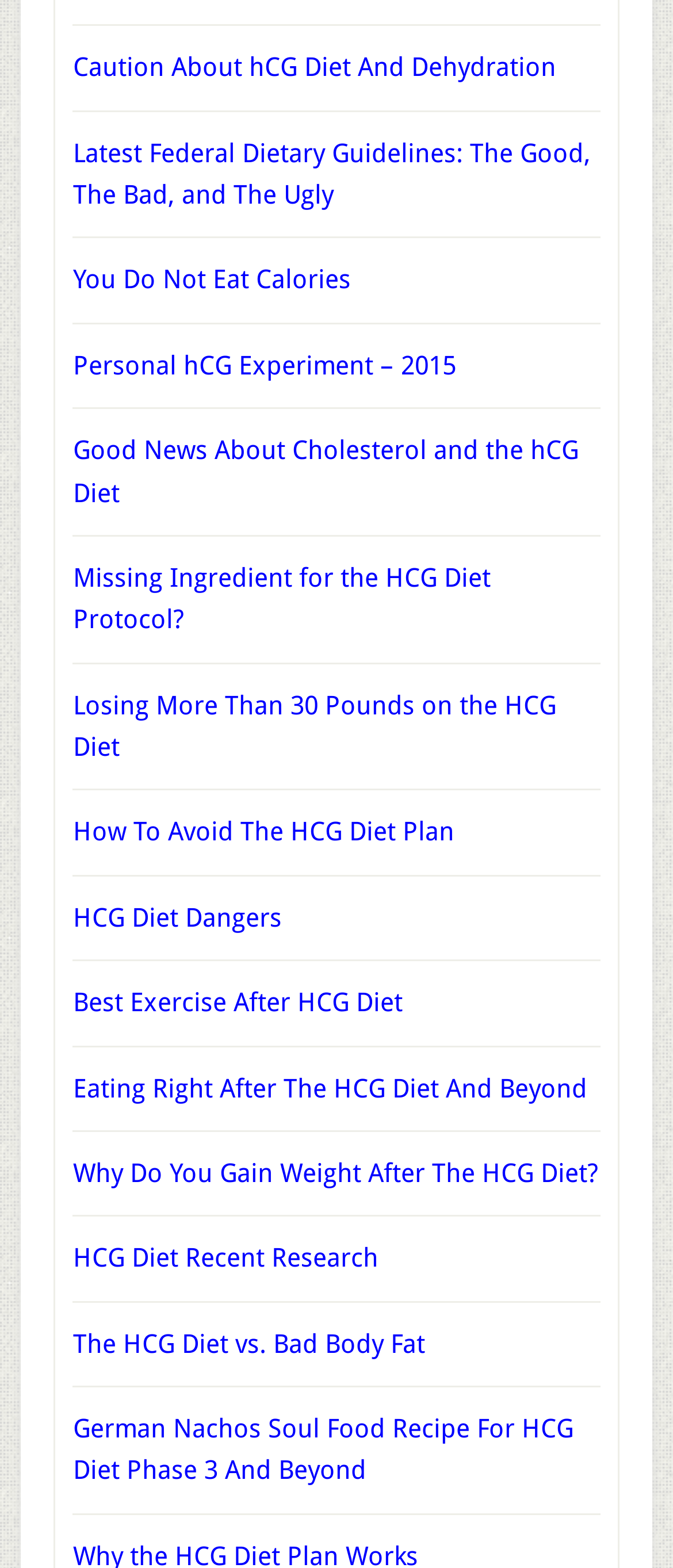How many links are on this webpage?
Look at the screenshot and respond with one word or a short phrase.

15